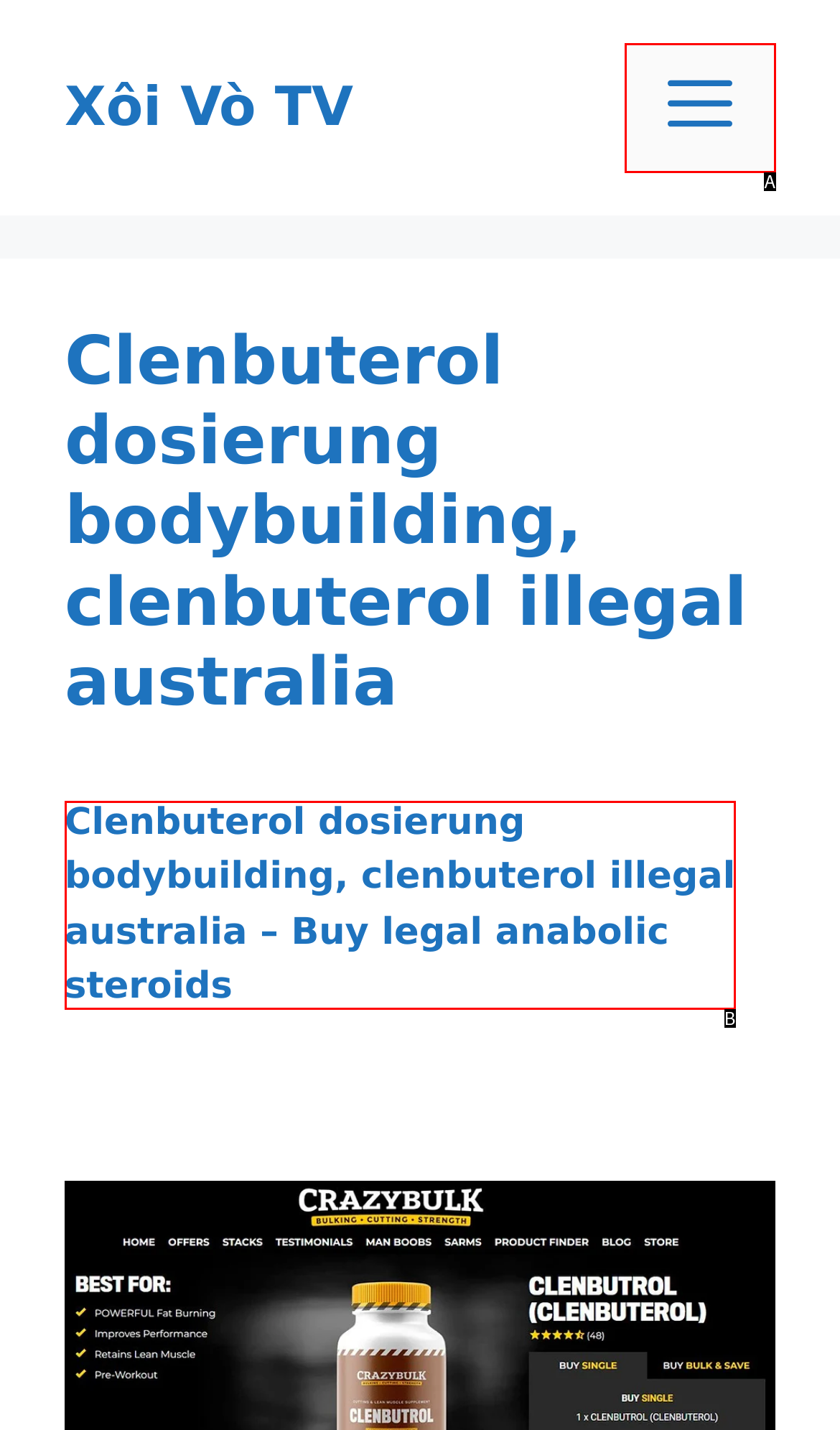Using the element description: Apple iOS Operating System, select the HTML element that matches best. Answer with the letter of your choice.

None